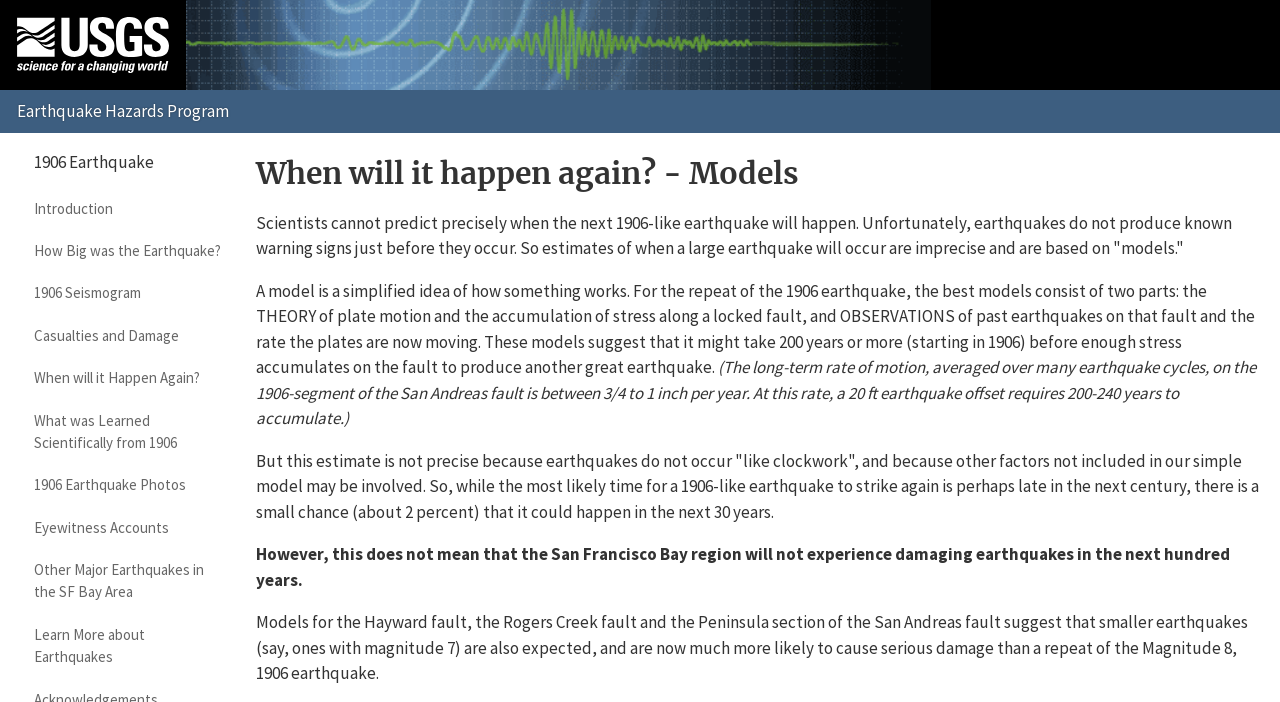Identify the bounding box of the UI element that matches this description: "Introduction".

[0.013, 0.267, 0.187, 0.328]